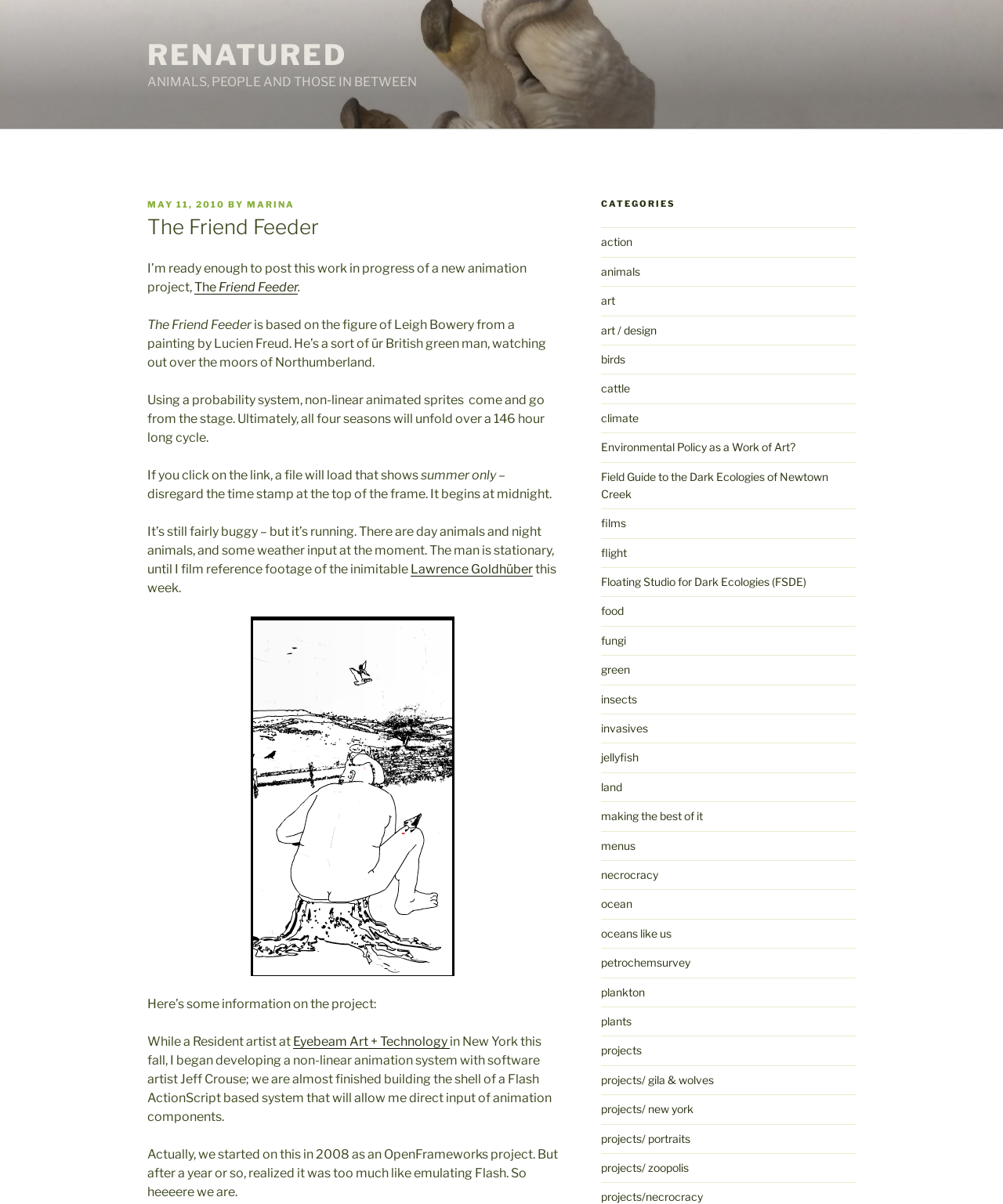Answer the question with a single word or phrase: 
Who is the artist mentioned in the text?

Lucien Freud